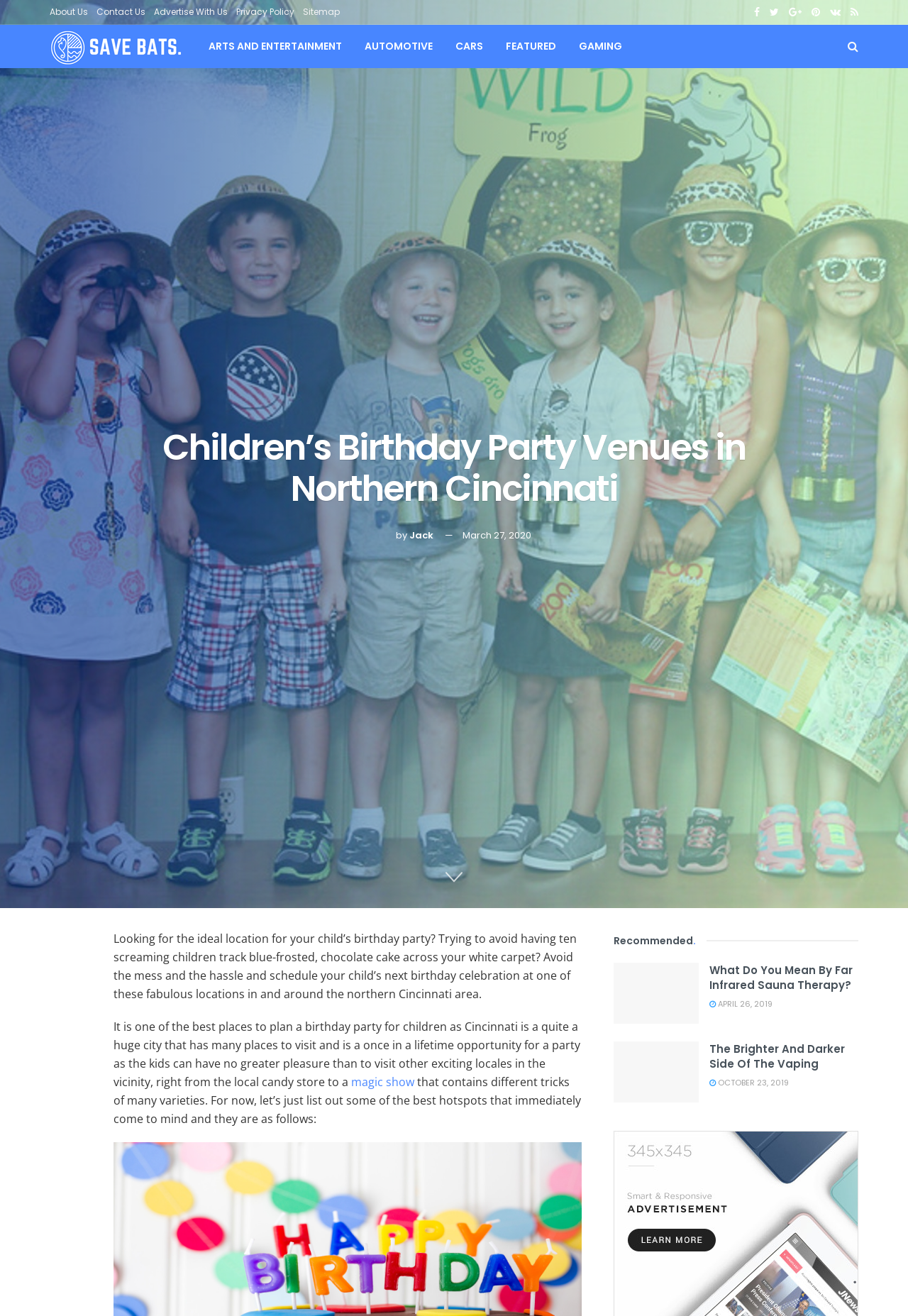Show the bounding box coordinates for the element that needs to be clicked to execute the following instruction: "Read the article 'What Do You Mean By Far Infrared Sauna Therapy?'". Provide the coordinates in the form of four float numbers between 0 and 1, i.e., [left, top, right, bottom].

[0.676, 0.732, 0.77, 0.778]